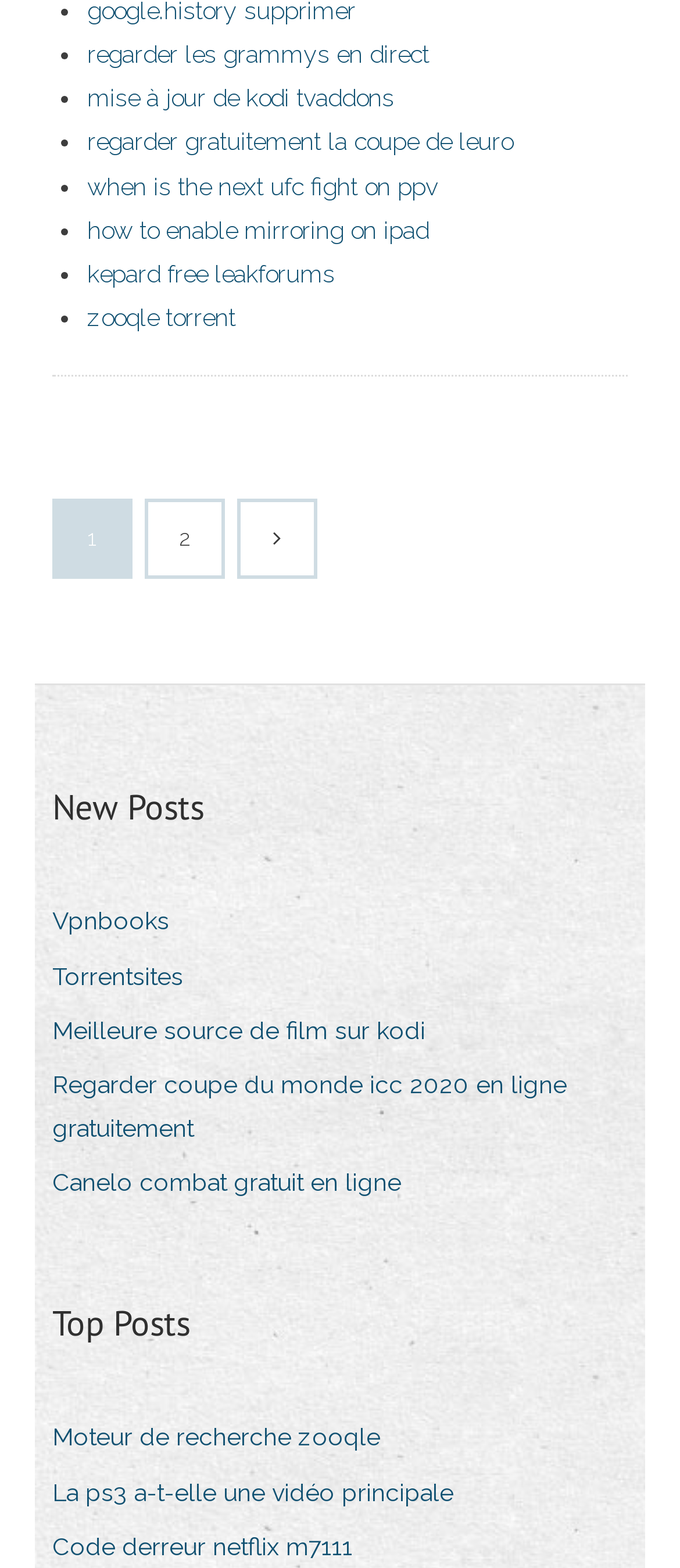Find the bounding box coordinates for the area you need to click to carry out the instruction: "click on 'Torrentsites'". The coordinates should be four float numbers between 0 and 1, indicated as [left, top, right, bottom].

[0.077, 0.608, 0.308, 0.638]